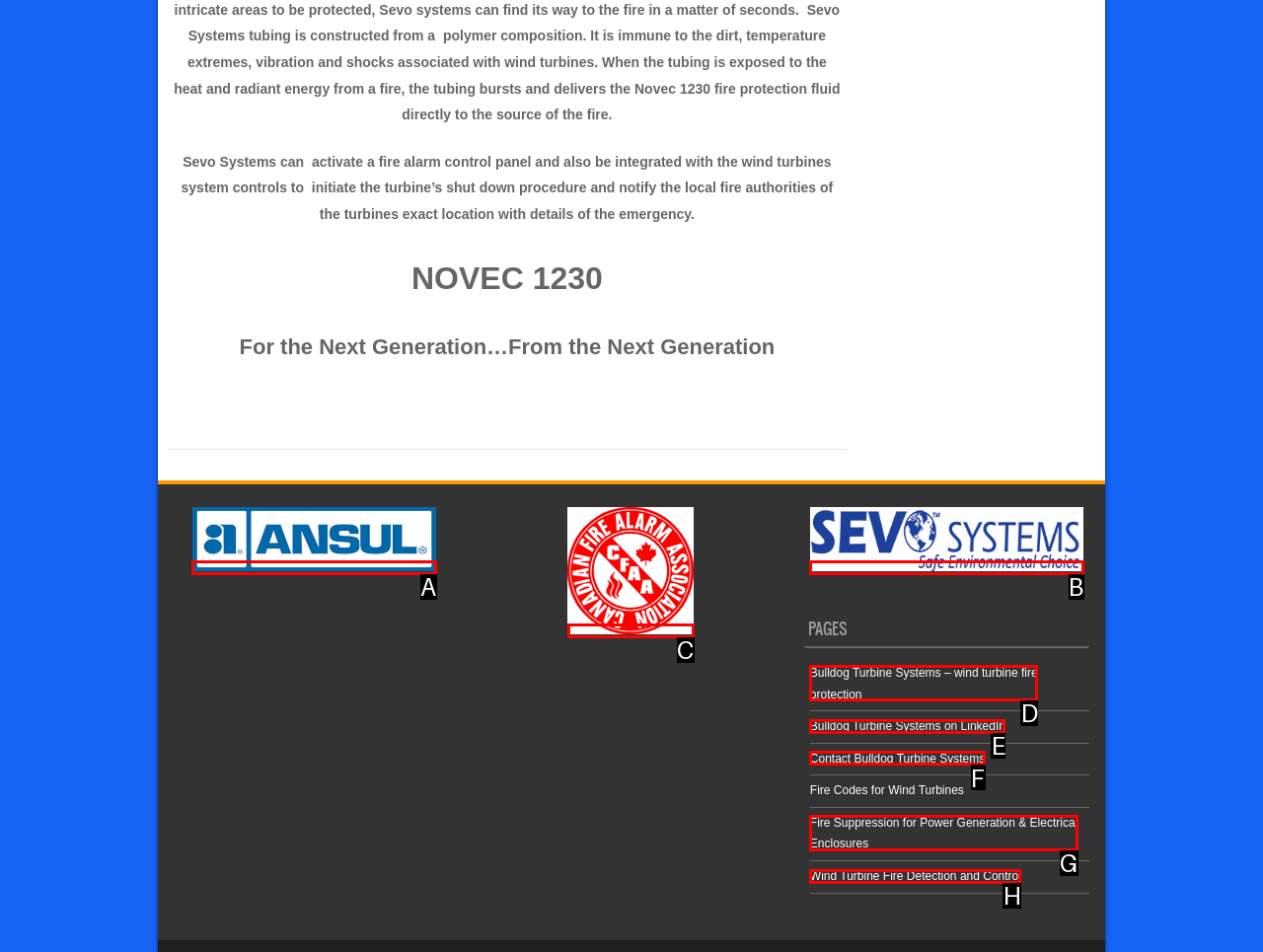Point out the HTML element that matches the following description: Contact Bulldog Turbine Systems
Answer with the letter from the provided choices.

F